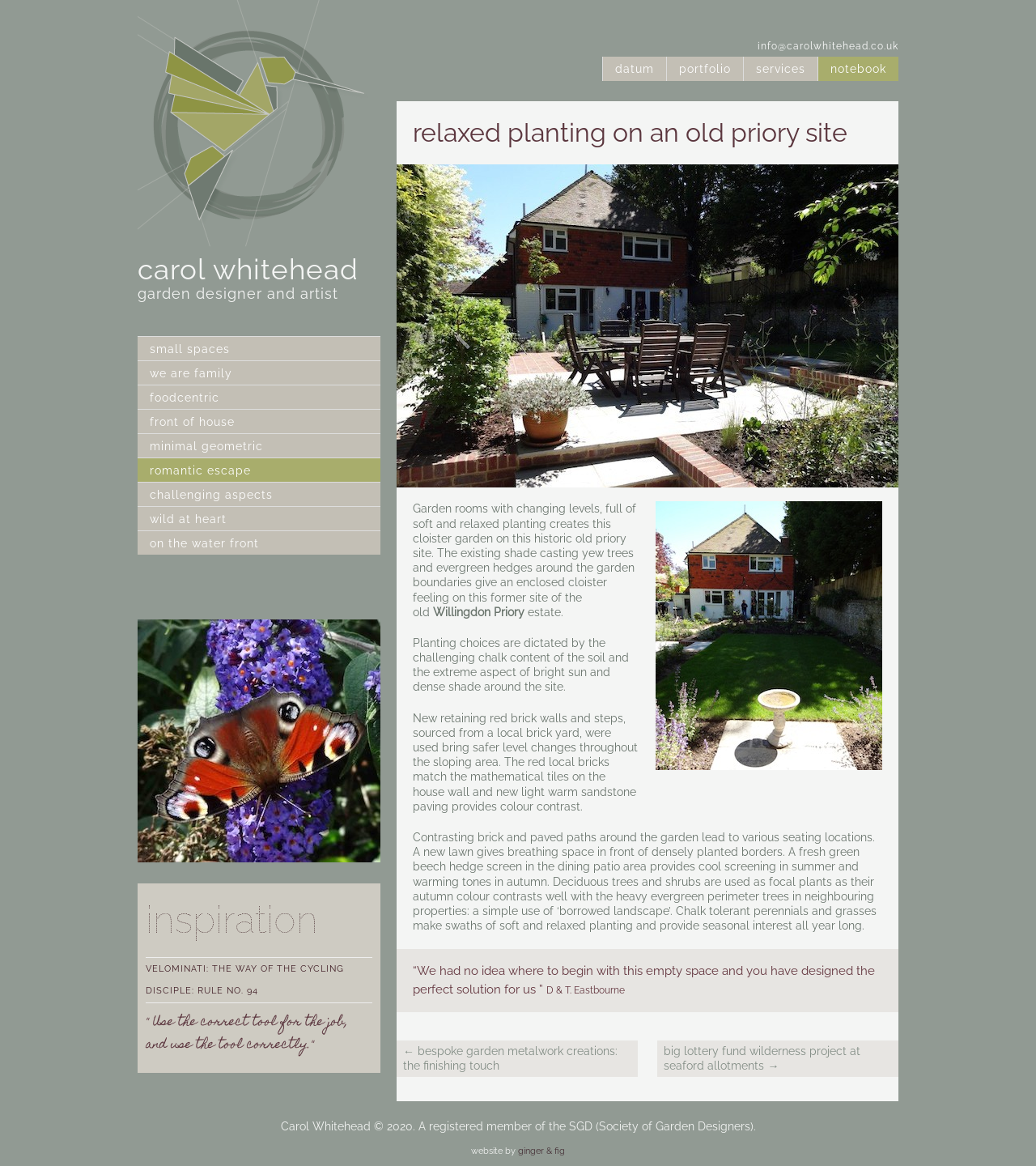Explain in detail what you observe on this webpage.

This webpage is about a garden design project by Carol Whitehead, a contemporary garden designer and artist. At the top of the page, there is a figure with an image of Carol Whitehead, accompanied by a header with her name. Below this, there are several links to different categories, including "small spaces", "we are family", and "romantic escape", among others.

On the left side of the page, there is a heading that reads "inspiration", followed by a quote about using the correct tool for the job. Below this, there are links to contact information, a portfolio, services, and a notebook.

The main content of the page is an article about a cloister garden design project on a historic old priory site. The article is accompanied by several images, including one of a cloister garden with a neputa and bird bath in sunshine. The text describes the design process, including the challenges of working with chalky soil and extreme sunlight and shade. It also details the use of local materials, such as red brick and sandstone, to create a cohesive and beautiful garden space.

The article is divided into sections, with headings that describe different aspects of the design, such as "relaxed planting on an old priory site" and "contrasting brick and paved paths". The text is accompanied by several static text elements that provide additional information about the project.

At the bottom of the page, there are links to other projects, including bespoke garden metalwork creations and a big lottery fund wilderness project. The page also includes a copyright notice and a credit for the website design.